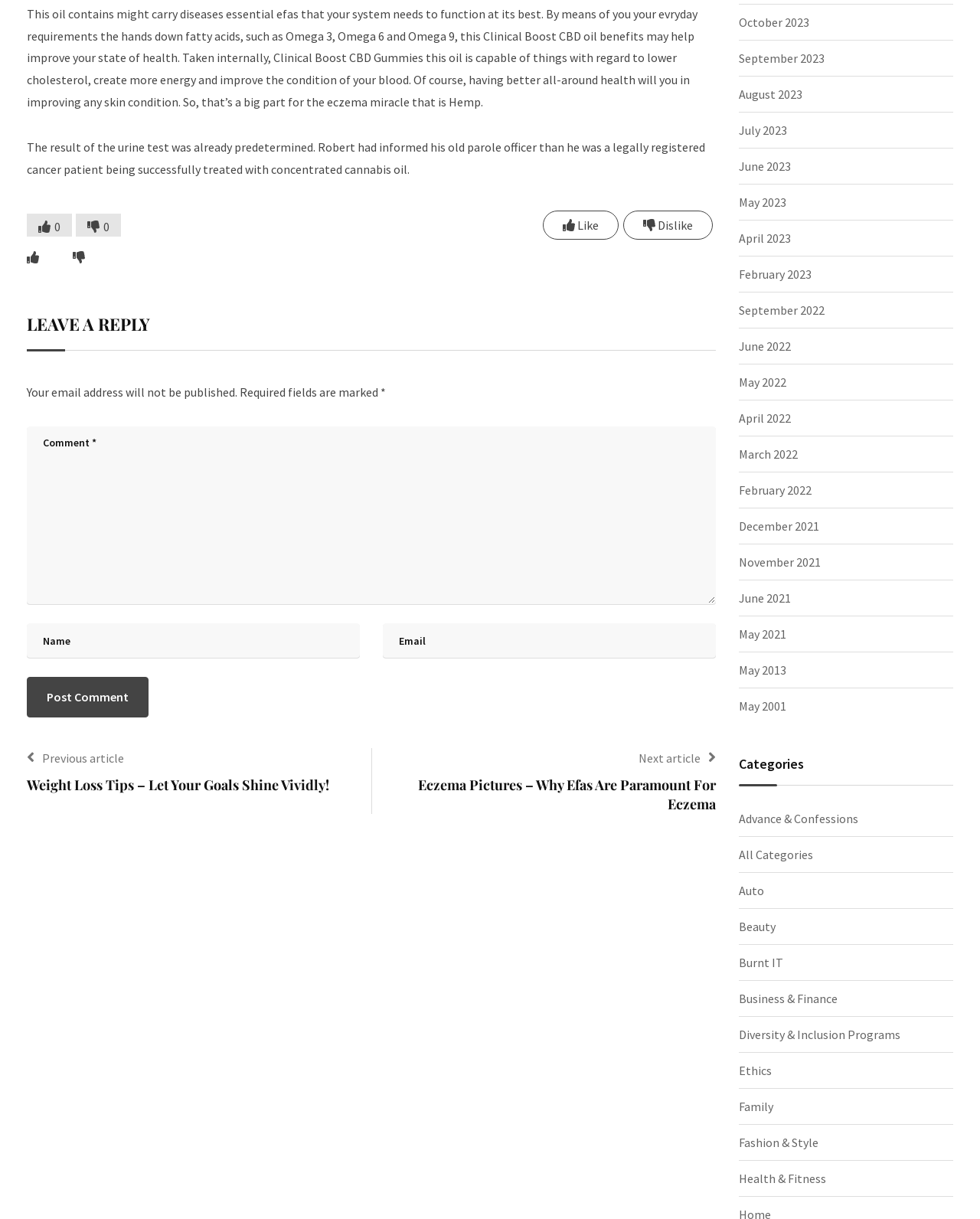Point out the bounding box coordinates of the section to click in order to follow this instruction: "View the 'Health & Fitness' category".

[0.754, 0.959, 0.843, 0.975]